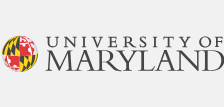Based on the image, please respond to the question with as much detail as possible:
What is the name of the university's strategic plan?

The logo represents the university's mission of reimagining the future of higher education and its bold strategic initiatives, such as the 'Fearlessly Forward' plan, which indicates that the name of the university's strategic plan is 'Fearlessly Forward'.